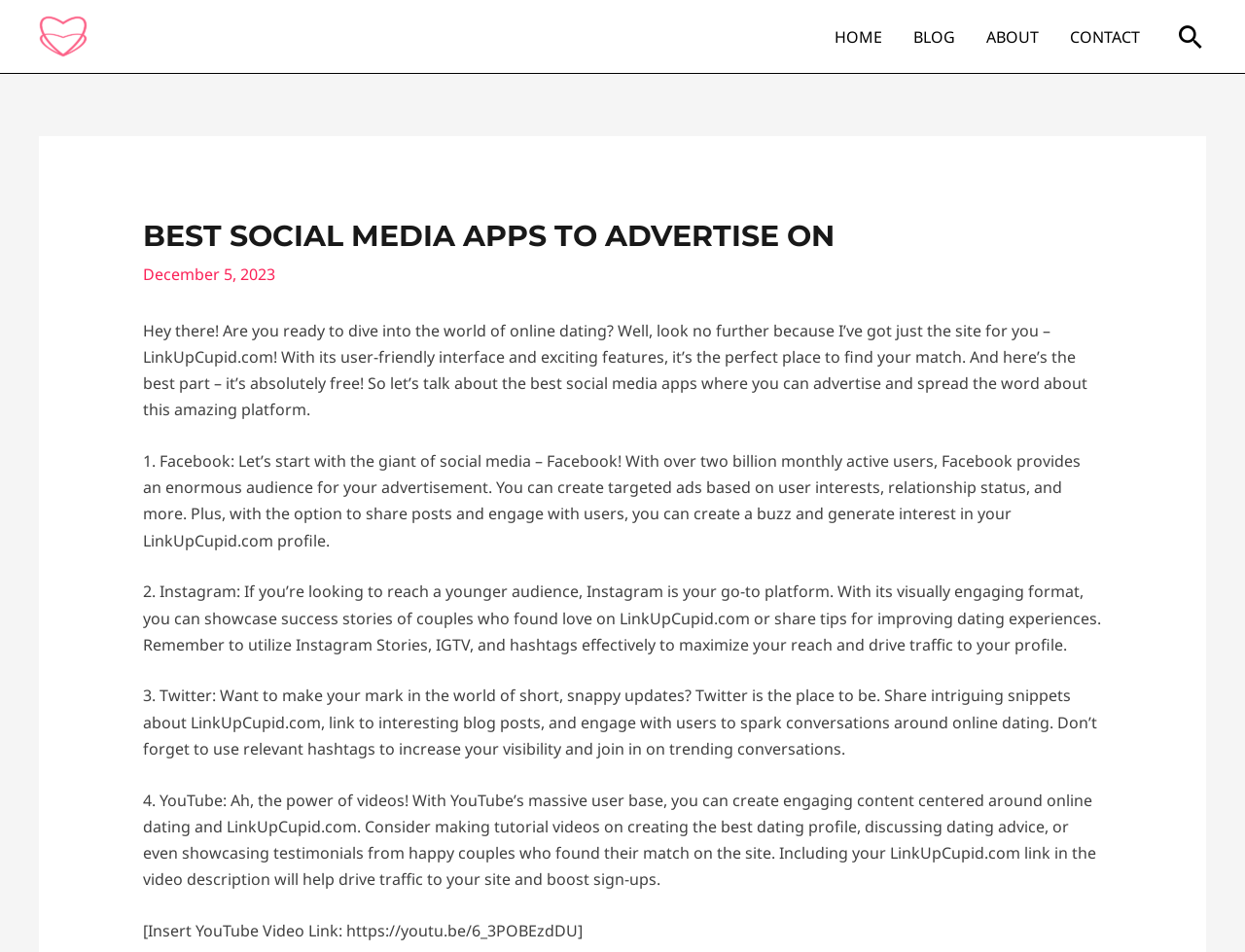What is the purpose of sharing posts on Facebook? Observe the screenshot and provide a one-word or short phrase answer.

create a buzz